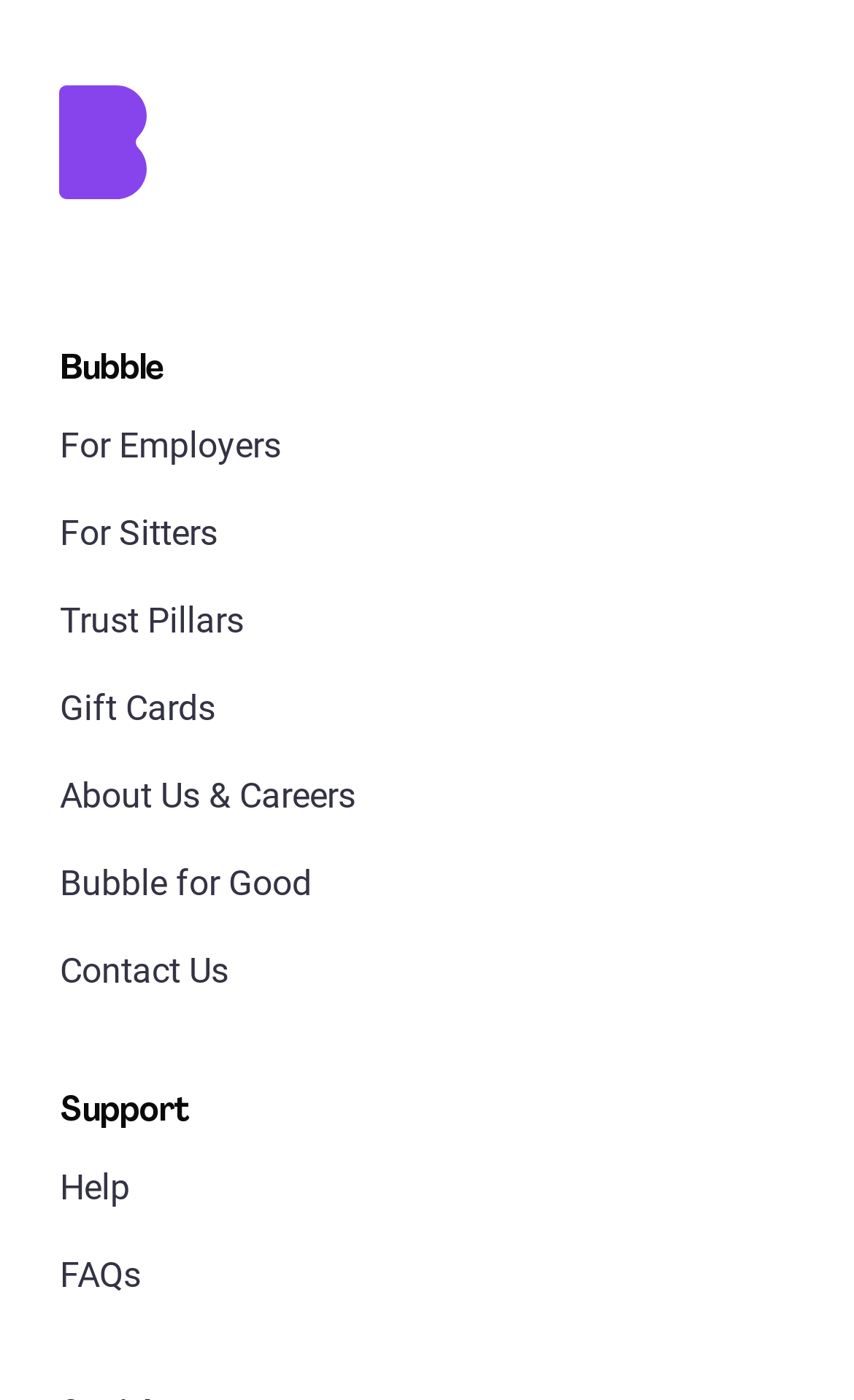Determine the bounding box of the UI element mentioned here: "Help". The coordinates must be in the format [left, top, right, bottom] with values ranging from 0 to 1.

[0.07, 0.838, 0.152, 0.873]